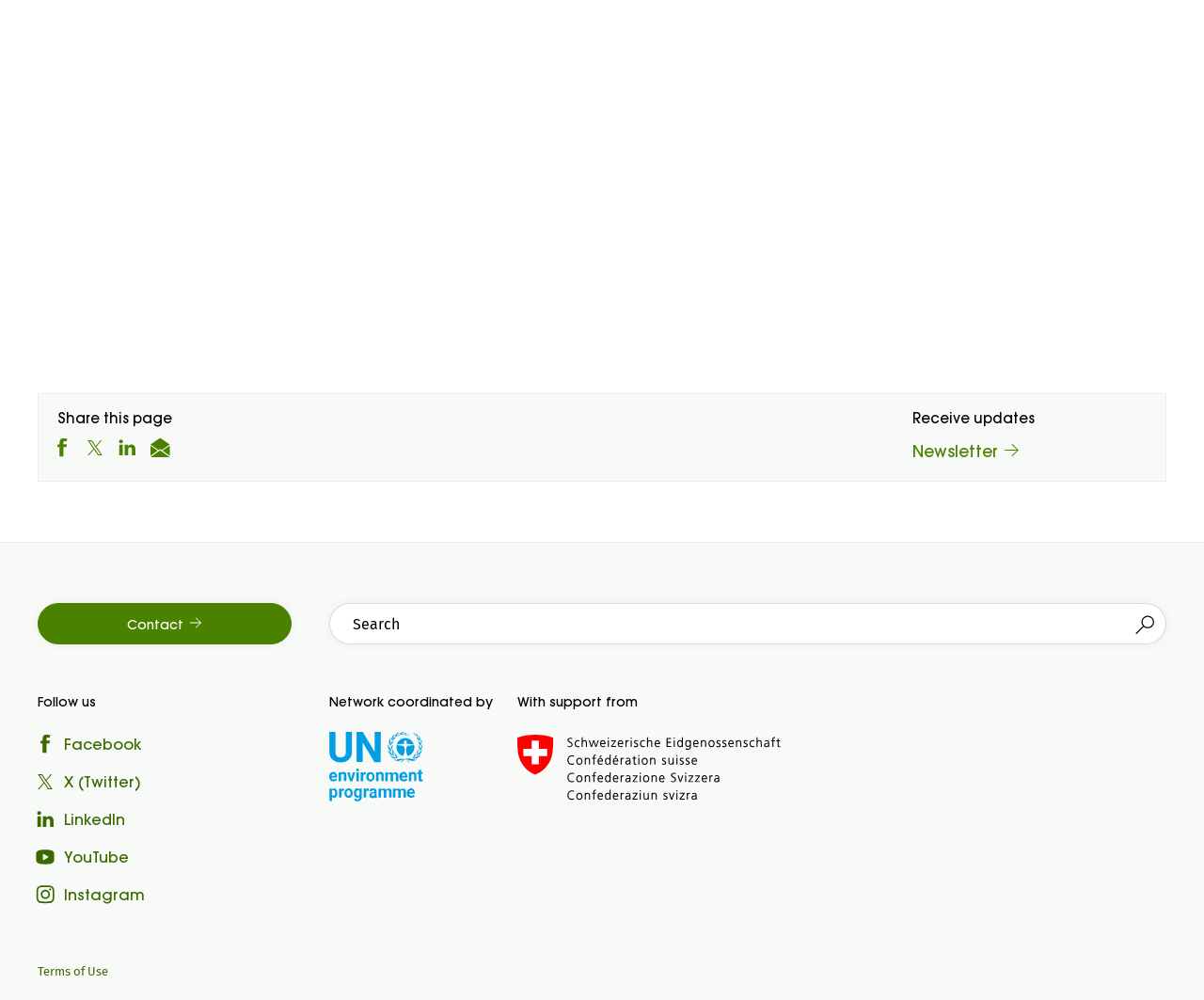What is the function of the textbox in the search section?
Can you offer a detailed and complete answer to this question?

The textbox in the search section is labeled as 'Search for:' and is accompanied by a 'Search' button. This suggests that the textbox is intended for users to input keywords or phrases to search for on the website. The presence of the 'Search' button next to the textbox further supports this conclusion.